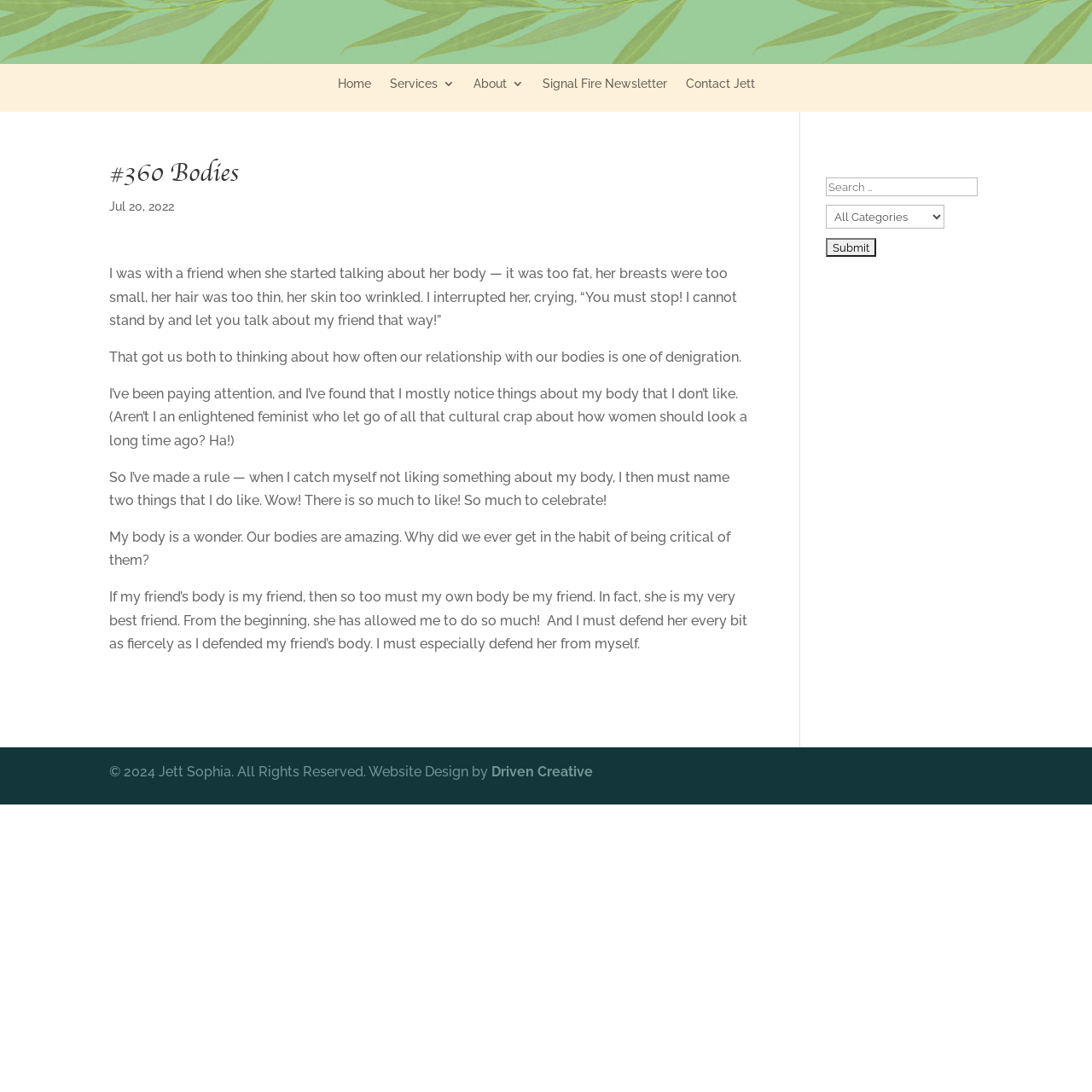Explain the features and main sections of the webpage comprehensively.

This webpage is about Jett Sophia's blog post titled "#360 Bodies". At the top, there is a navigation menu with five links: "Home", "Services 3", "About 3", "Signal Fire Newsletter", and "Contact Jett", aligned horizontally and evenly spaced.

Below the navigation menu, there is a main article section that takes up most of the page. The article is titled "#360 Bodies" and has a publication date of "Jul 20, 2022". The article's content is a personal reflection on body image and self-acceptance, with the author sharing a conversation with a friend and their own struggles with body criticism. The text is divided into six paragraphs, each exploring the idea of cultivating a positive relationship with one's body.

To the right of the article, there is a search bar with a textbox and a combobox, accompanied by a "Submit" button. This search function is positioned near the top of the page, above the article.

At the very bottom of the page, there is a footer section with copyright information, stating "© 2024 Jett Sophia. All Rights Reserved." and crediting "Website Design by Driven Creative" with a link to their website.